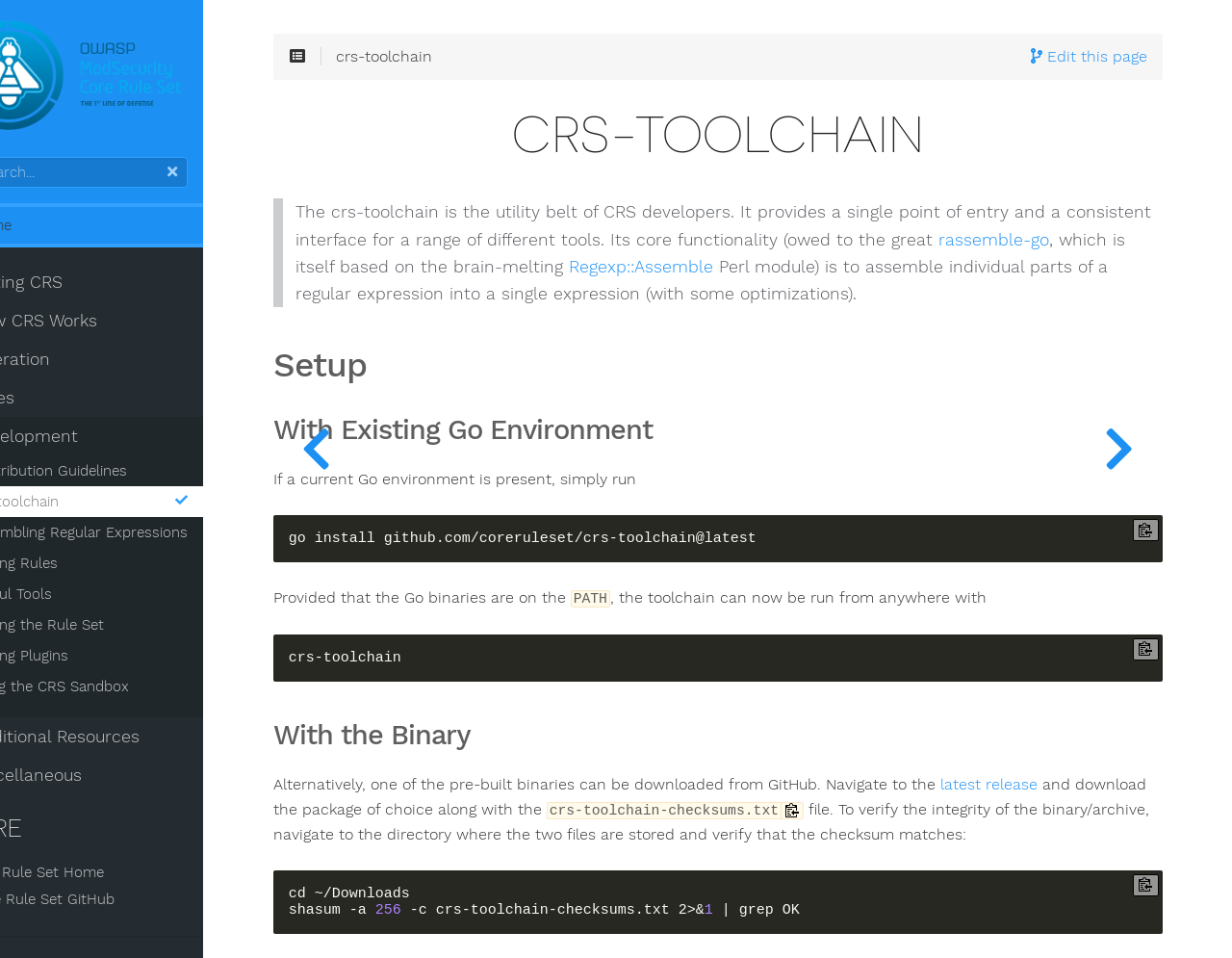Offer a thorough description of the webpage.

The webpage is dedicated to the Core Rule Set (CRS) Documentation. At the top, there is a search box and a link to the home page. Below that, there is a list of menu items, including "Getting CRS", "How CRS Works", "Operation", "Rules", "Development", and "Additional Resources". Each menu item has a corresponding link.

On the left side of the page, there is a list of sub-menu items under "Development", including "Contribution Guidelines", "crs-toolchain", "Assembling Regular Expressions", "Writing Rules", "Useful Tools", "Testing the Rule Set", "Writing Plugins", and "Using the CRS Sandbox". Each sub-menu item has a corresponding link.

The main content of the page is divided into sections, including "CRS-TOOLCHAIN", "Setup", and "With the Binary". The "CRS-TOOLCHAIN" section provides an introduction to the crs-toolchain, describing it as a utility belt for CRS developers that provides a single point of entry and a consistent interface for a range of different tools.

The "Setup" section provides instructions on how to set up the crs-toolchain, including installing it with an existing Go environment and downloading pre-built binaries from GitHub. The section includes code snippets and links to relevant resources.

At the bottom of the page, there are links to "Core Rule Set Home" and "Core Rule Set GitHub", as well as a separator line and a link to "Edit this page".